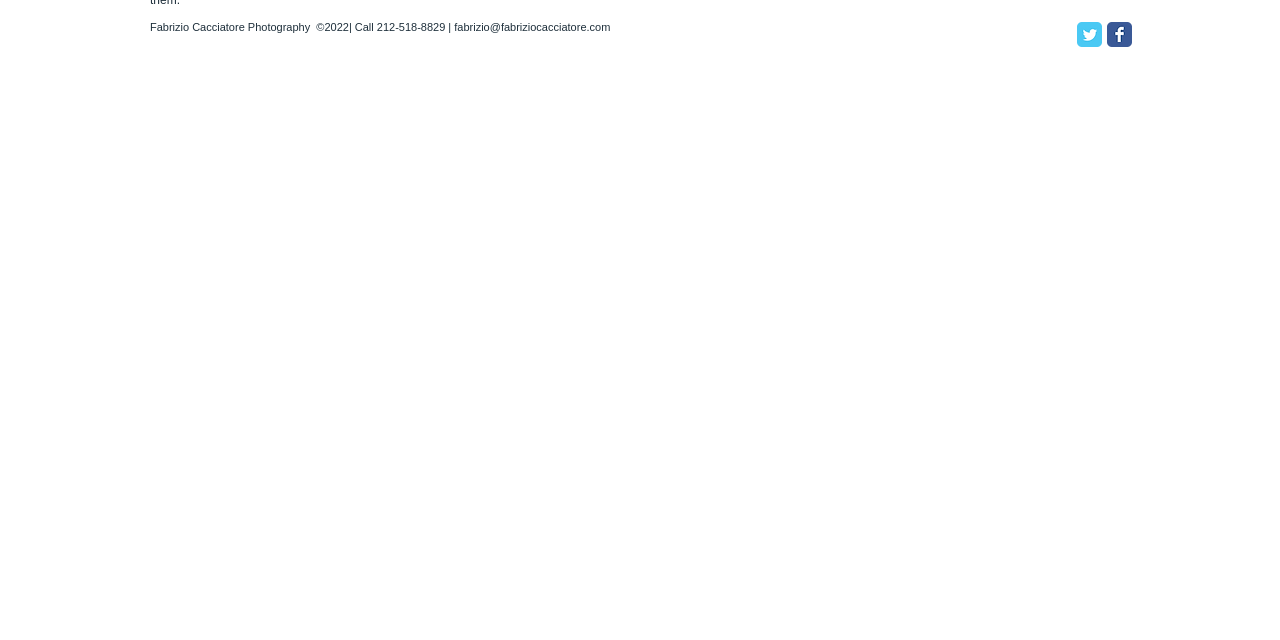Identify the bounding box for the UI element described as: "aria-label="Twitter Classic"". Ensure the coordinates are four float numbers between 0 and 1, formatted as [left, top, right, bottom].

[0.841, 0.035, 0.861, 0.074]